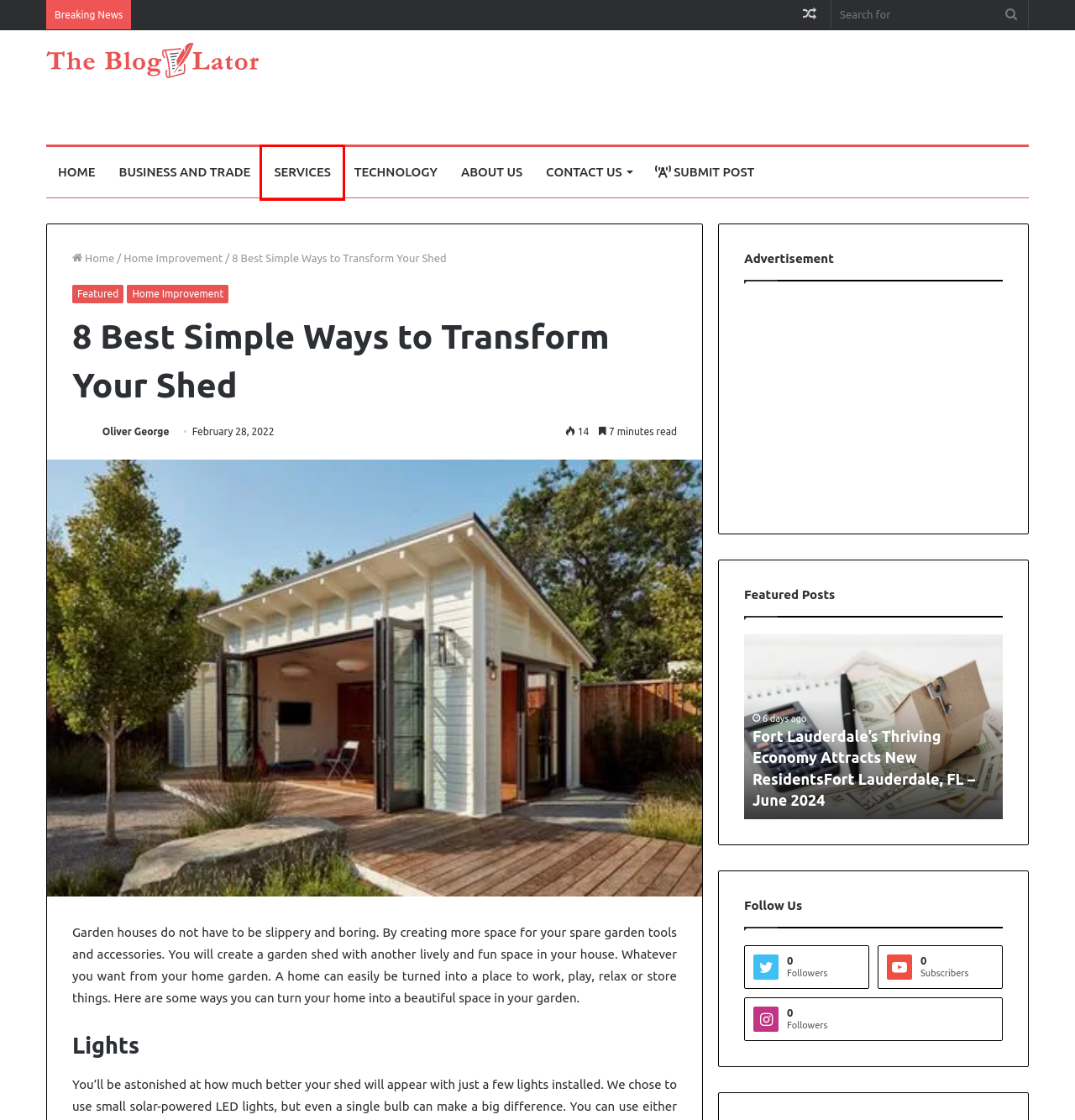Given a screenshot of a webpage with a red rectangle bounding box around a UI element, select the best matching webpage description for the new webpage that appears after clicking the highlighted element. The candidate descriptions are:
A. Fort Lauderdale's Thriving Economy Attracts New ResidentsFort Lauderdale, FL – June 2024
B. Services
C. Home Improvement
D. Business and Trade
E. How you can complete the OET online @Home during the lockdown
F. Computers and Technology
G. About Us
H. Featured

B